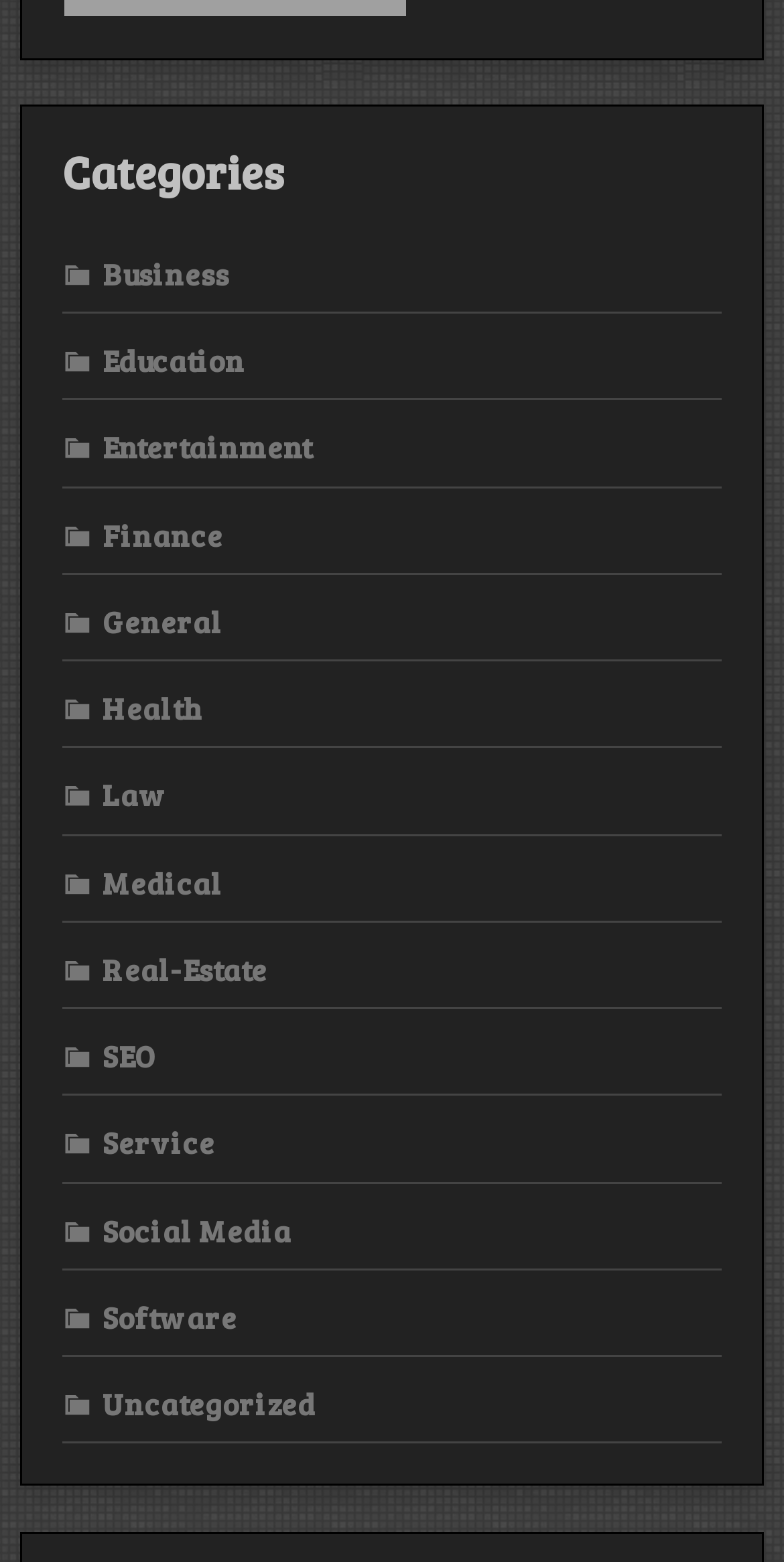Please identify the bounding box coordinates of the region to click in order to complete the given instruction: "Access real estate services". The coordinates should be four float numbers between 0 and 1, i.e., [left, top, right, bottom].

None